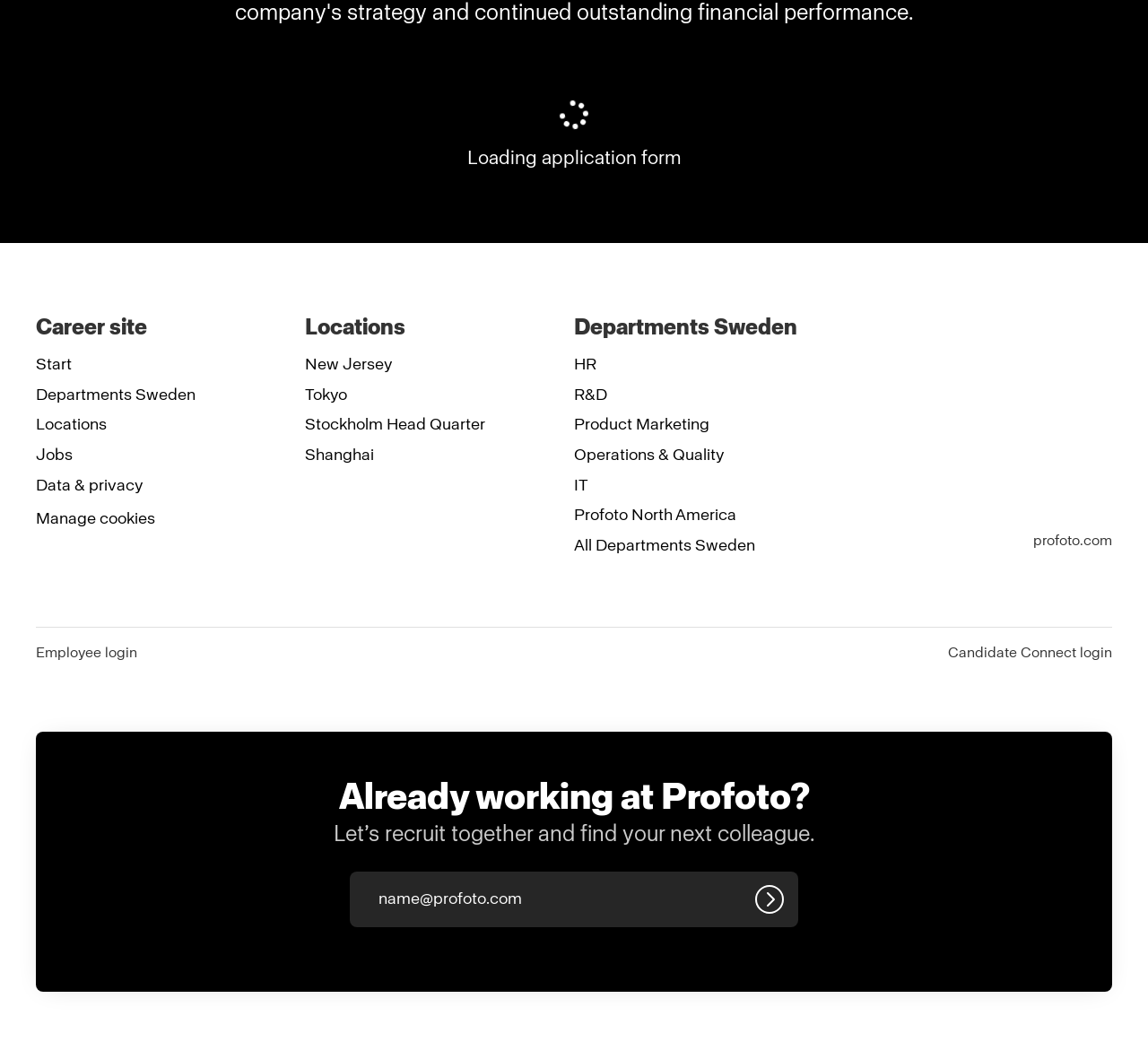What is the default domain for the email address?
Using the image provided, answer with just one word or phrase.

@profoto.com